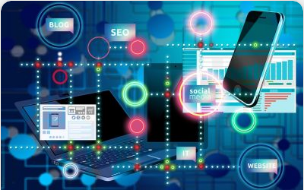Offer a detailed narrative of the image's content.

This vibrant digital illustration captures the essence of modern legal practice enhanced by technology. In the foreground, a sleek laptop displays a website interface, symbolizing the growing importance of a strong online presence for solo practitioners. Nearby, a smartphone showcases analytics, reflecting the integral role of mobile technology in client communication and service delivery. The background is filled with interconnected circles labeled "Blog," "SEO," "Social Media," and "Website," highlighting key elements of digital marketing that are crucial for attracting clients in today's competitive landscape. This image effectively embodies the theme of the article titled "Legal Technology: A Game Changer for Solo Practitioners," emphasizing how leveraging technology can transform legal practices and improve client engagement.